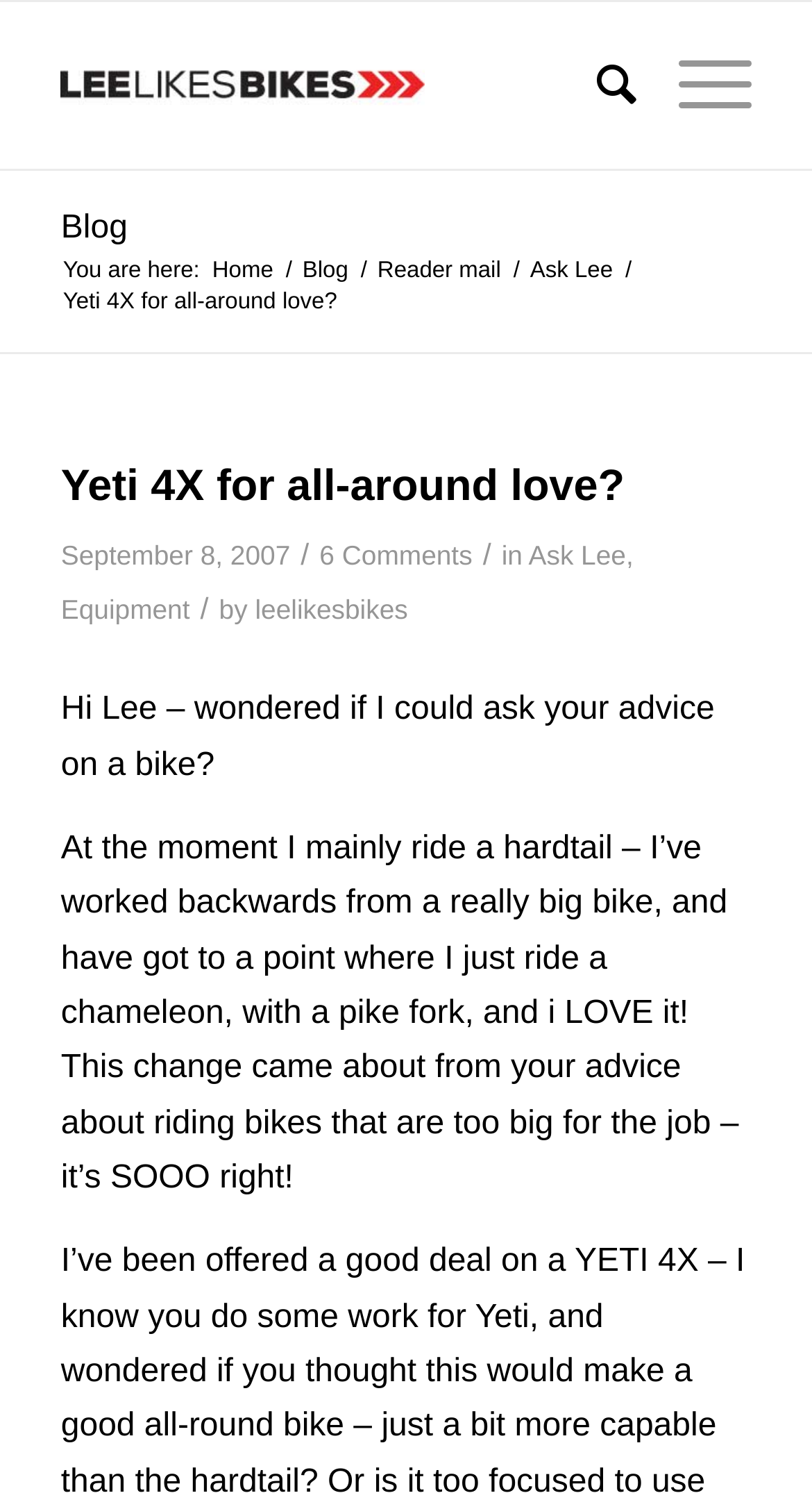Who is the author of the current article?
Please look at the screenshot and answer using one word or phrase.

leelikesbikes